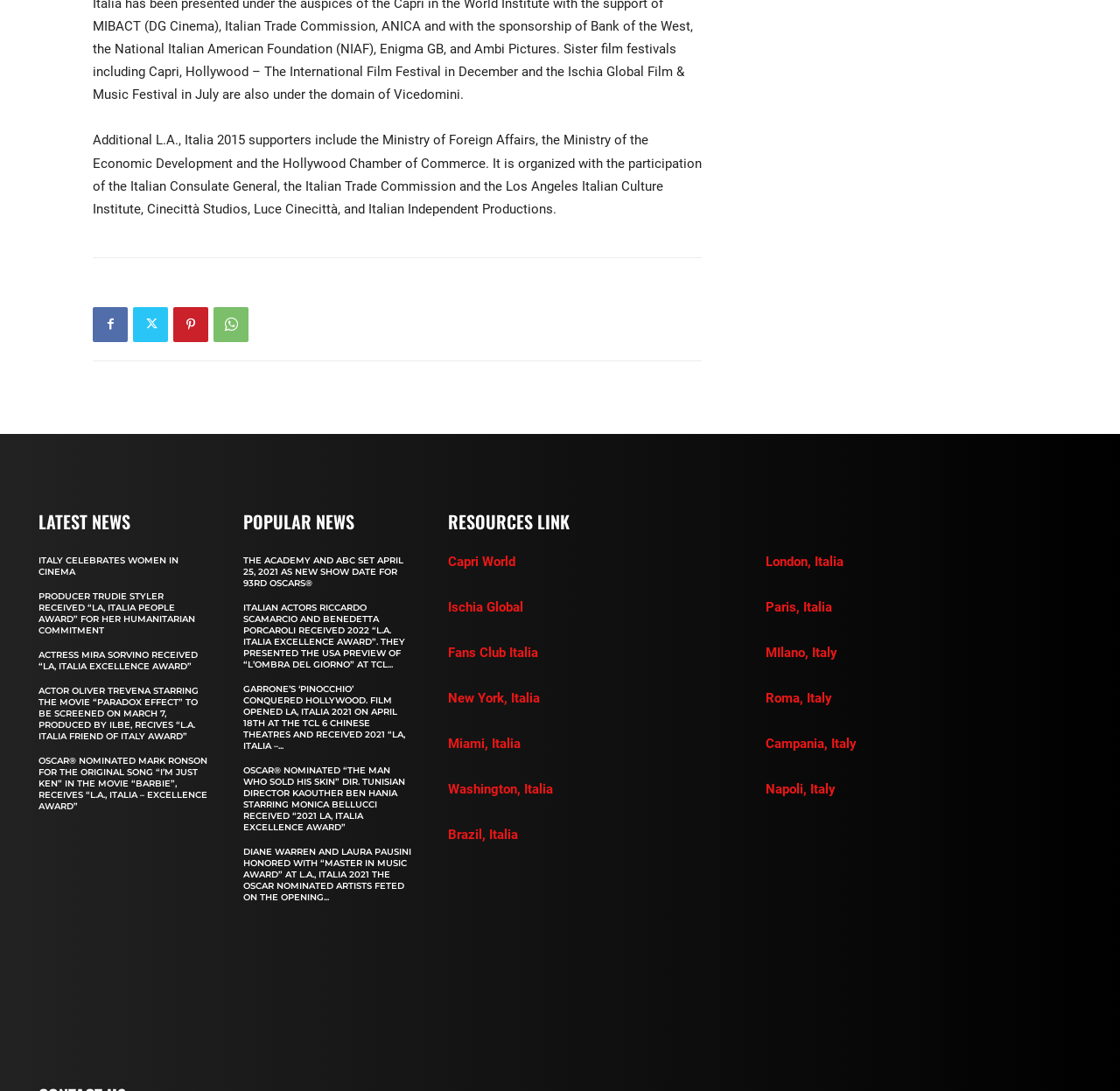Please identify the bounding box coordinates of the region to click in order to complete the task: "Click on the 'ITALY CELEBRATES WOMEN IN CINEMA' link". The coordinates must be four float numbers between 0 and 1, specified as [left, top, right, bottom].

[0.034, 0.508, 0.159, 0.529]